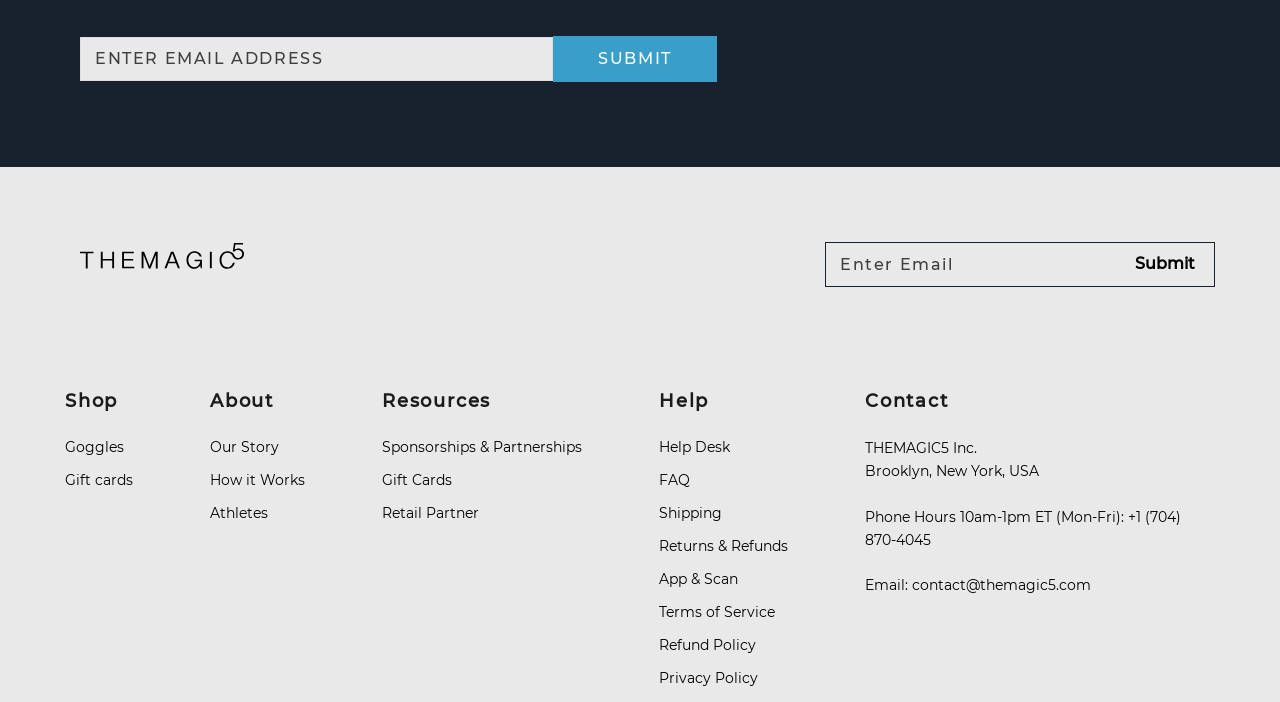Using the given element description, provide the bounding box coordinates (top-left x, top-left y, bottom-right x, bottom-right y) for the corresponding UI element in the screenshot: Gift cards

[0.051, 0.67, 0.104, 0.7]